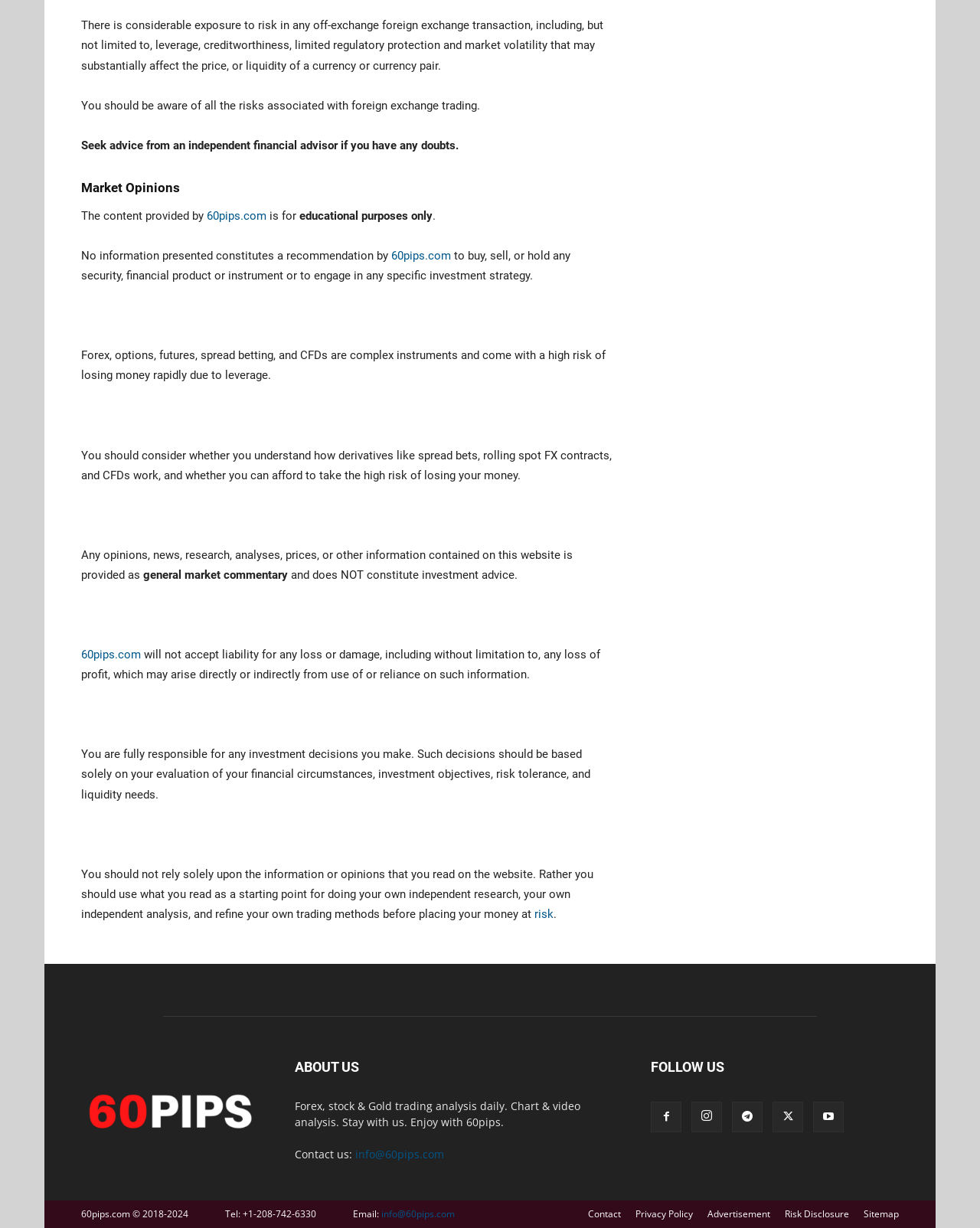Using the given element description, provide the bounding box coordinates (top-left x, top-left y, bottom-right x, bottom-right y) for the corresponding UI element in the screenshot: Privacy Policy

[0.648, 0.983, 0.707, 0.994]